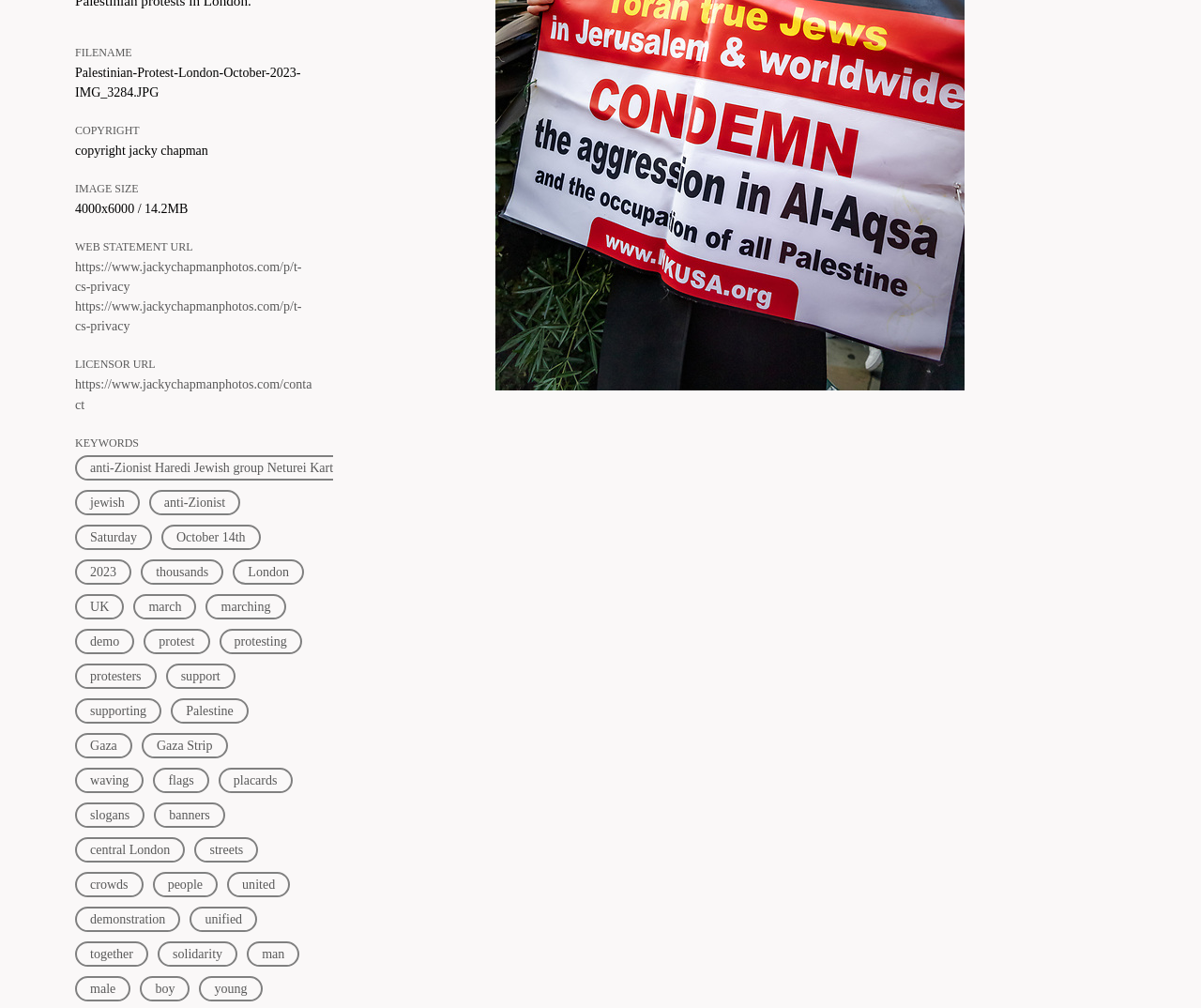Predict the bounding box of the UI element based on the description: "unified". The coordinates should be four float numbers between 0 and 1, formatted as [left, top, right, bottom].

[0.158, 0.9, 0.214, 0.925]